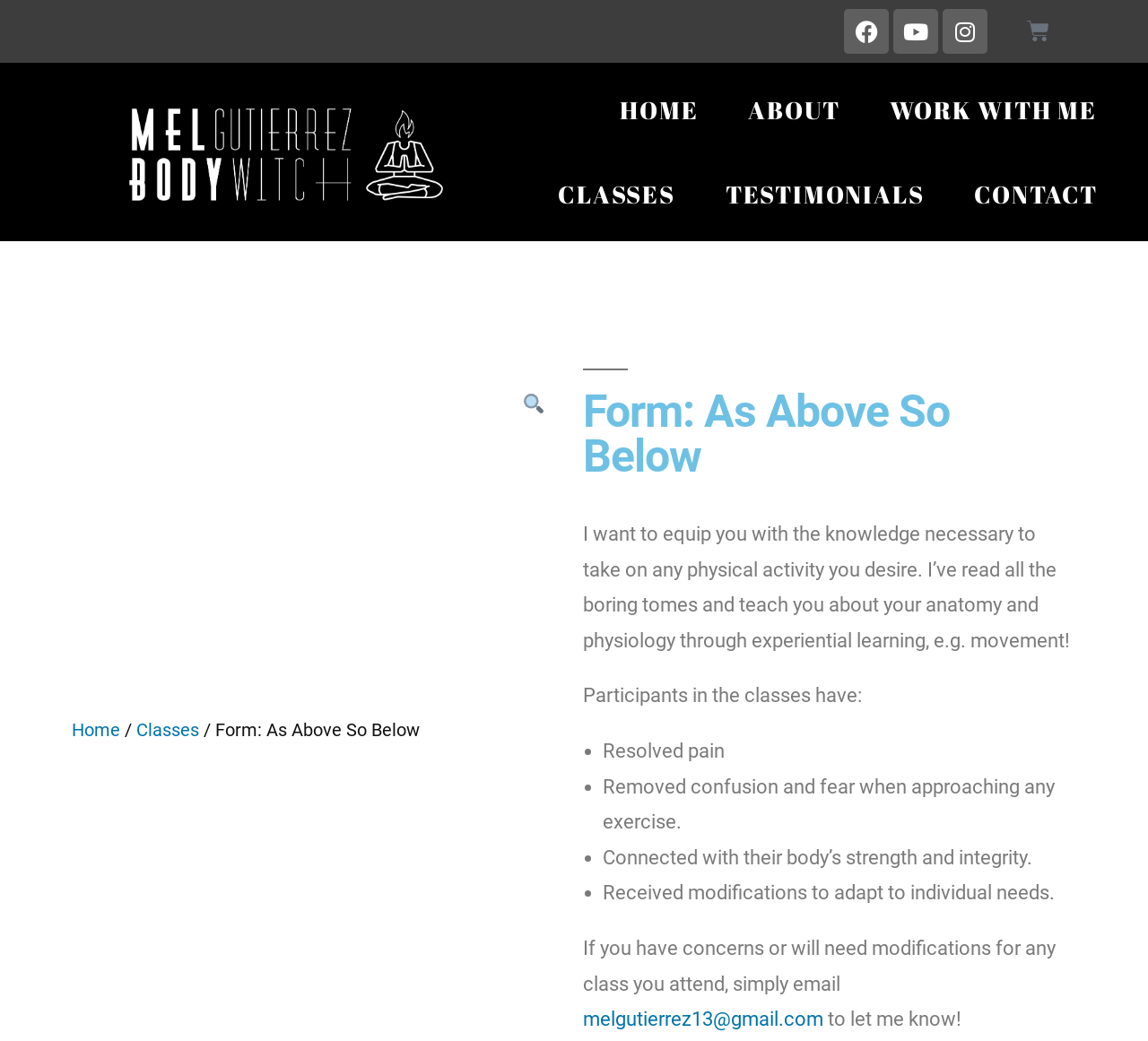Could you find the bounding box coordinates of the clickable area to complete this instruction: "Go to home page"?

[0.519, 0.065, 0.629, 0.146]